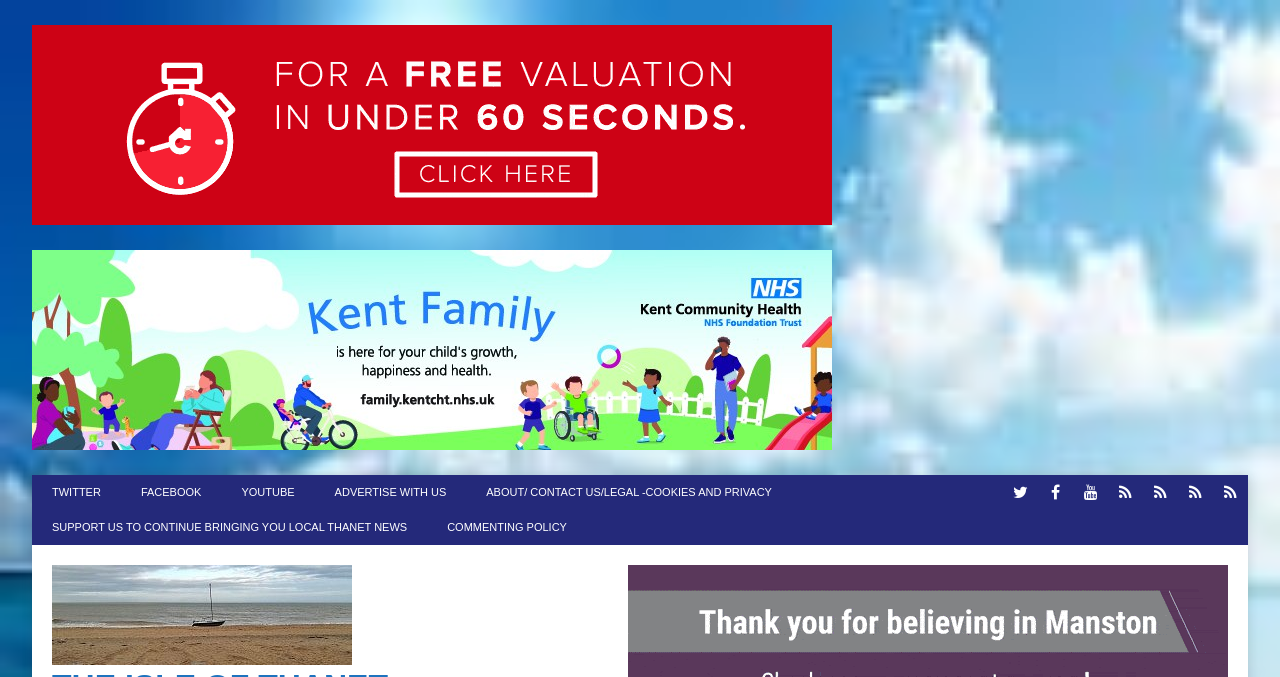Please examine the image and answer the question with a detailed explanation:
How many social media links are present?

The answer can be obtained by counting the number of social media links present on the webpage. There are two sets of social media links, one with text and one with icons, and each set has three links. Therefore, the total number of social media links is 6.